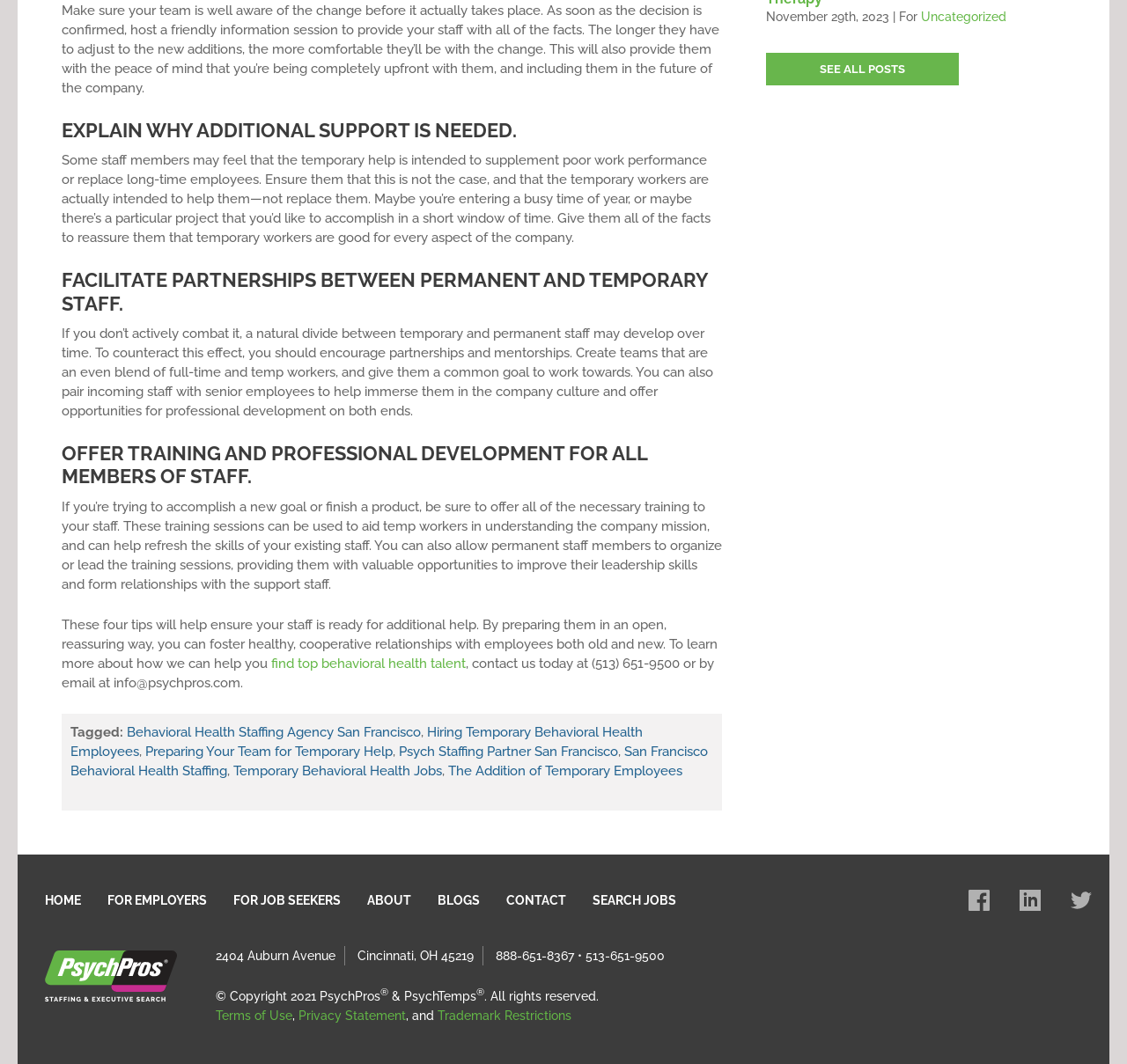Identify the bounding box coordinates for the UI element mentioned here: "Temporary Behavioral Health Jobs". Provide the coordinates as four float values between 0 and 1, i.e., [left, top, right, bottom].

[0.207, 0.717, 0.392, 0.733]